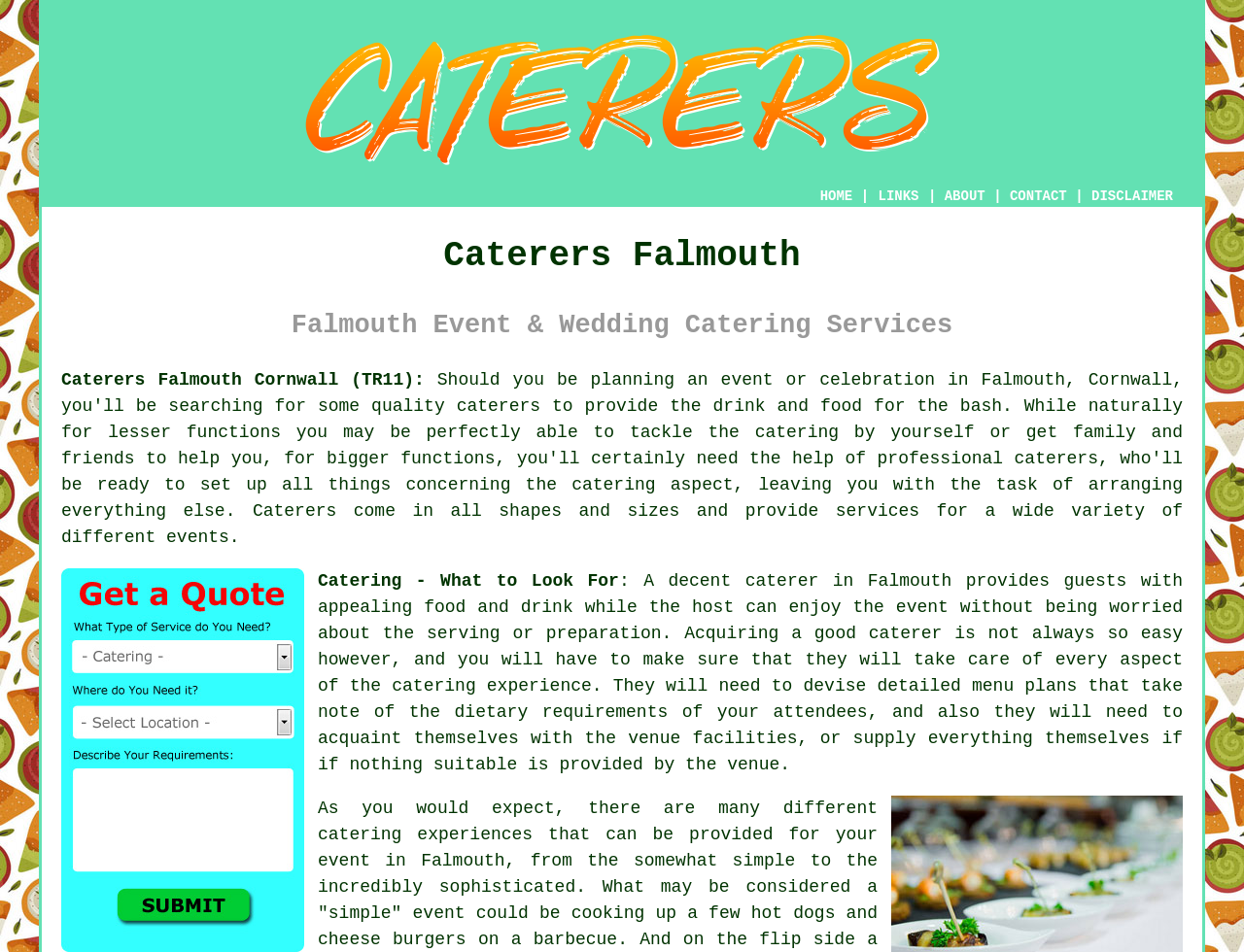Find the bounding box of the element with the following description: "catering experiences". The coordinates must be four float numbers between 0 and 1, formatted as [left, top, right, bottom].

[0.255, 0.866, 0.428, 0.887]